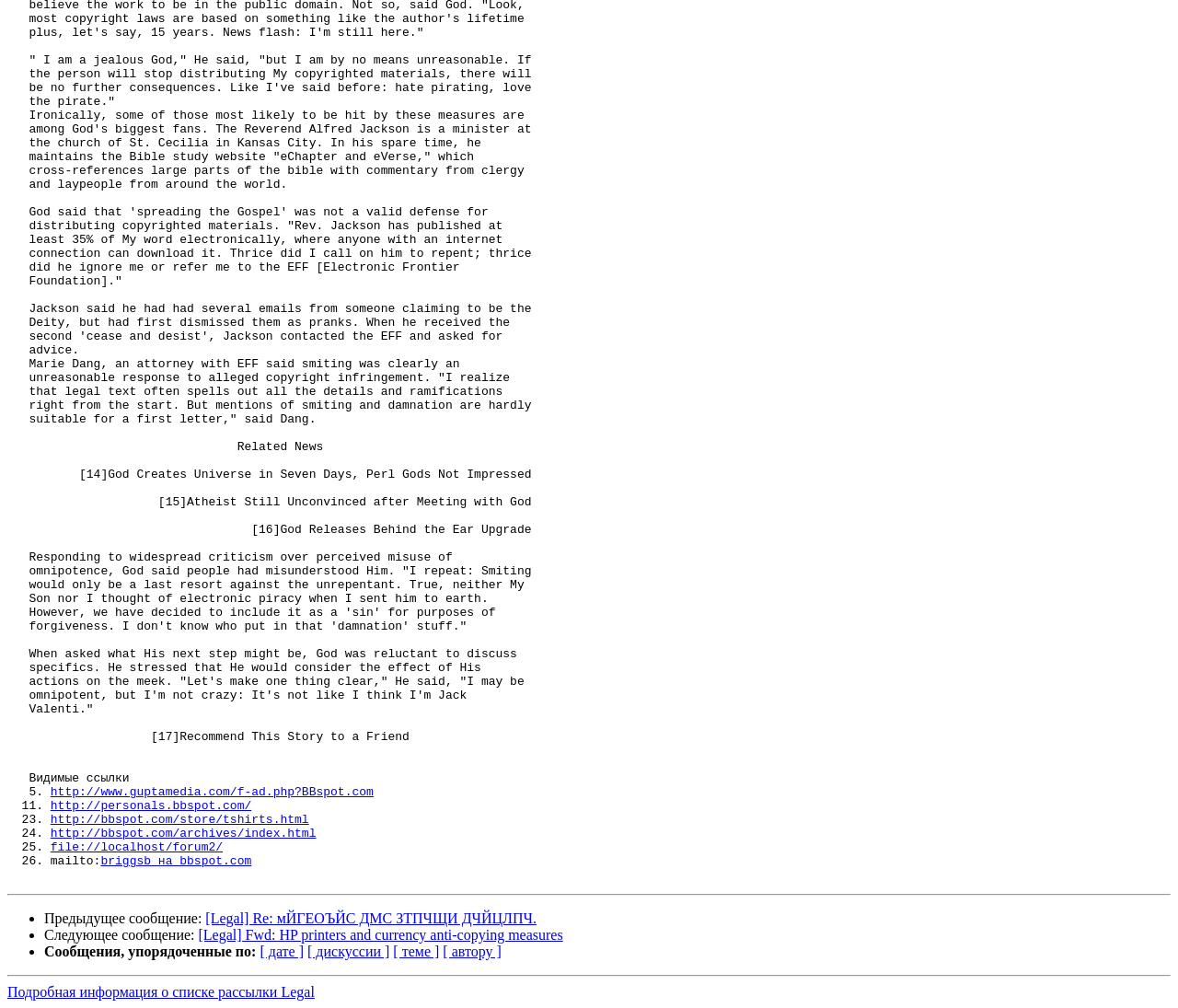Provide the bounding box coordinates of the HTML element described as: "[ автору ]". The bounding box coordinates should be four float numbers between 0 and 1, i.e., [left, top, right, bottom].

[0.376, 0.936, 0.426, 0.952]